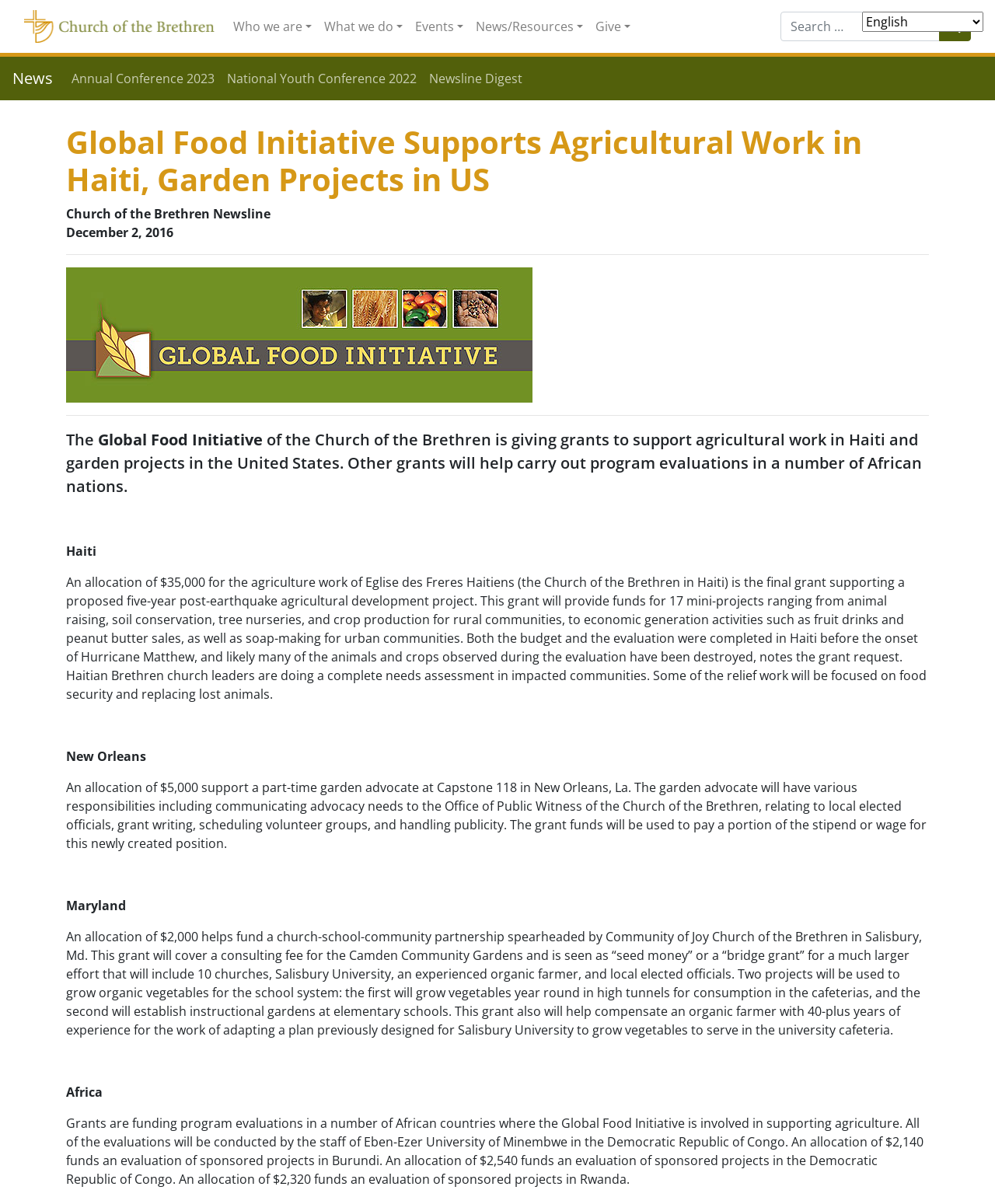Respond with a single word or phrase:
How many links are in the top navigation menu?

5